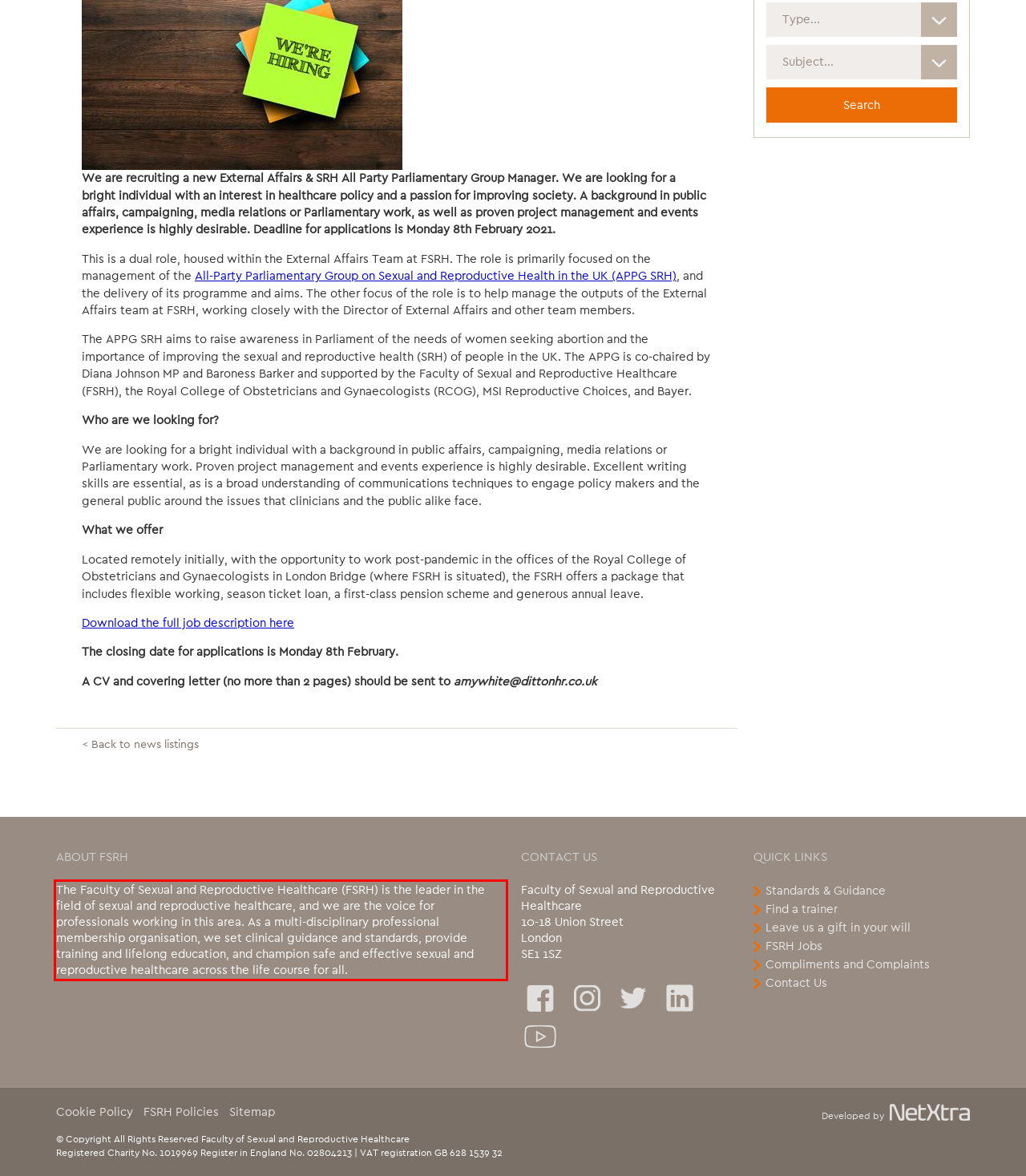Identify the red bounding box in the webpage screenshot and perform OCR to generate the text content enclosed.

The Faculty of Sexual and Reproductive Healthcare (FSRH) is the leader in the field of sexual and reproductive healthcare, and we are the voice for professionals working in this area. As a multi-disciplinary professional membership organisation, we set clinical guidance and standards, provide training and lifelong education, and champion safe and effective sexual and reproductive healthcare across the life course for all.